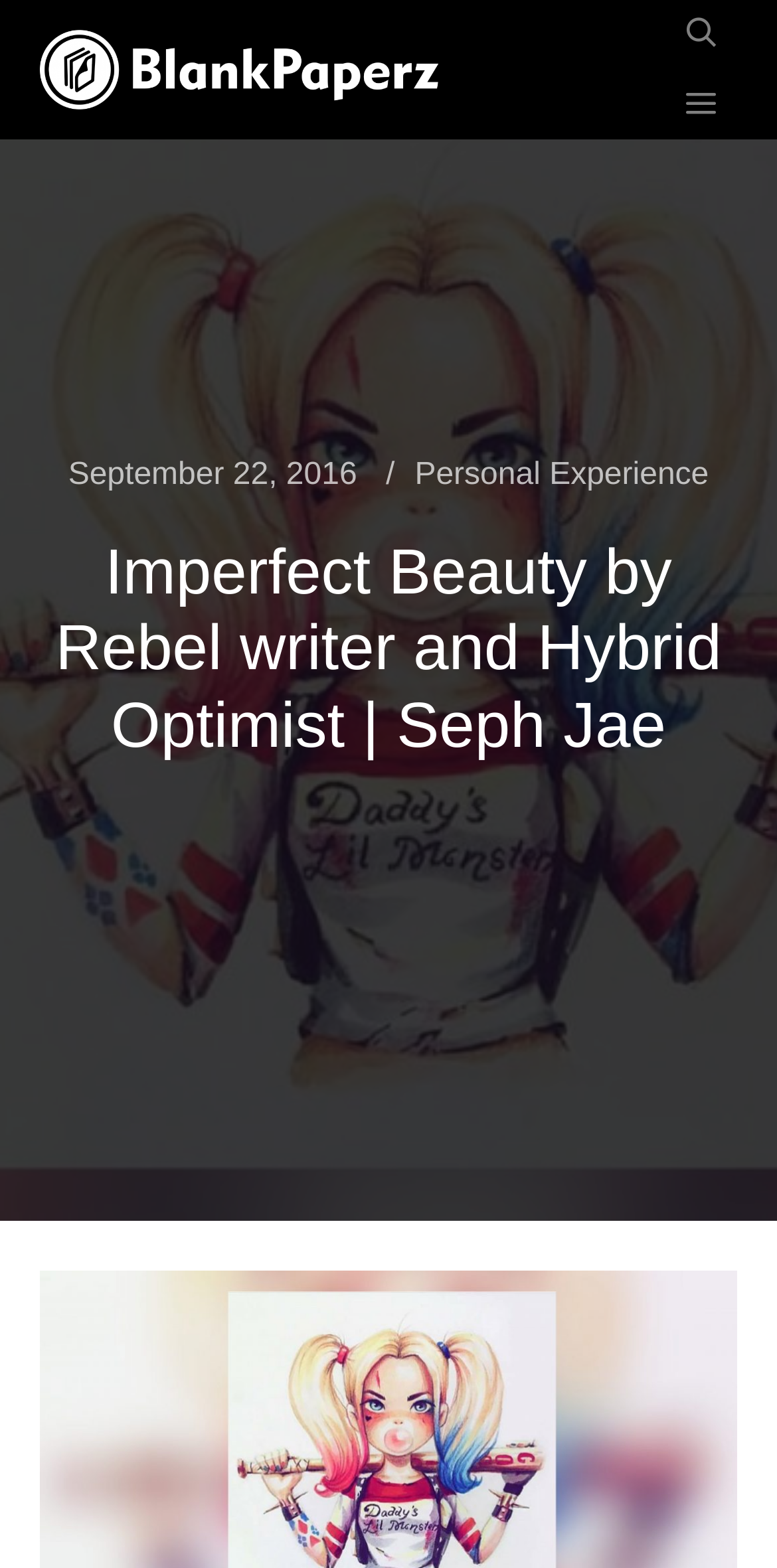Offer a meticulous description of the webpage's structure and content.

The webpage appears to be a blog or personal website, with a title "Imperfect Beauty by Rebel writer and Hybrid Optimist | Seph Jae" prominently displayed near the top. 

At the top left, there are two links to "BlankPaperz", one of which is accompanied by an image. These links are positioned close together, with the second link being slightly below the first one. 

On the top right, there are two buttons: a search button with a magnifying glass icon and a main menu button with three horizontal lines. 

Below the title, there is a timestamp indicating that the content was posted on September 22, 2016. 

To the right of the timestamp, there is a link to "Personal Experience", which suggests that the webpage may be a personal blog or journal. 

The overall content of the webpage seems to be focused on the theme of imperfection and realism, as hinted by the meta description "Life isn't always peachy. Fairytales aren't true all the time."